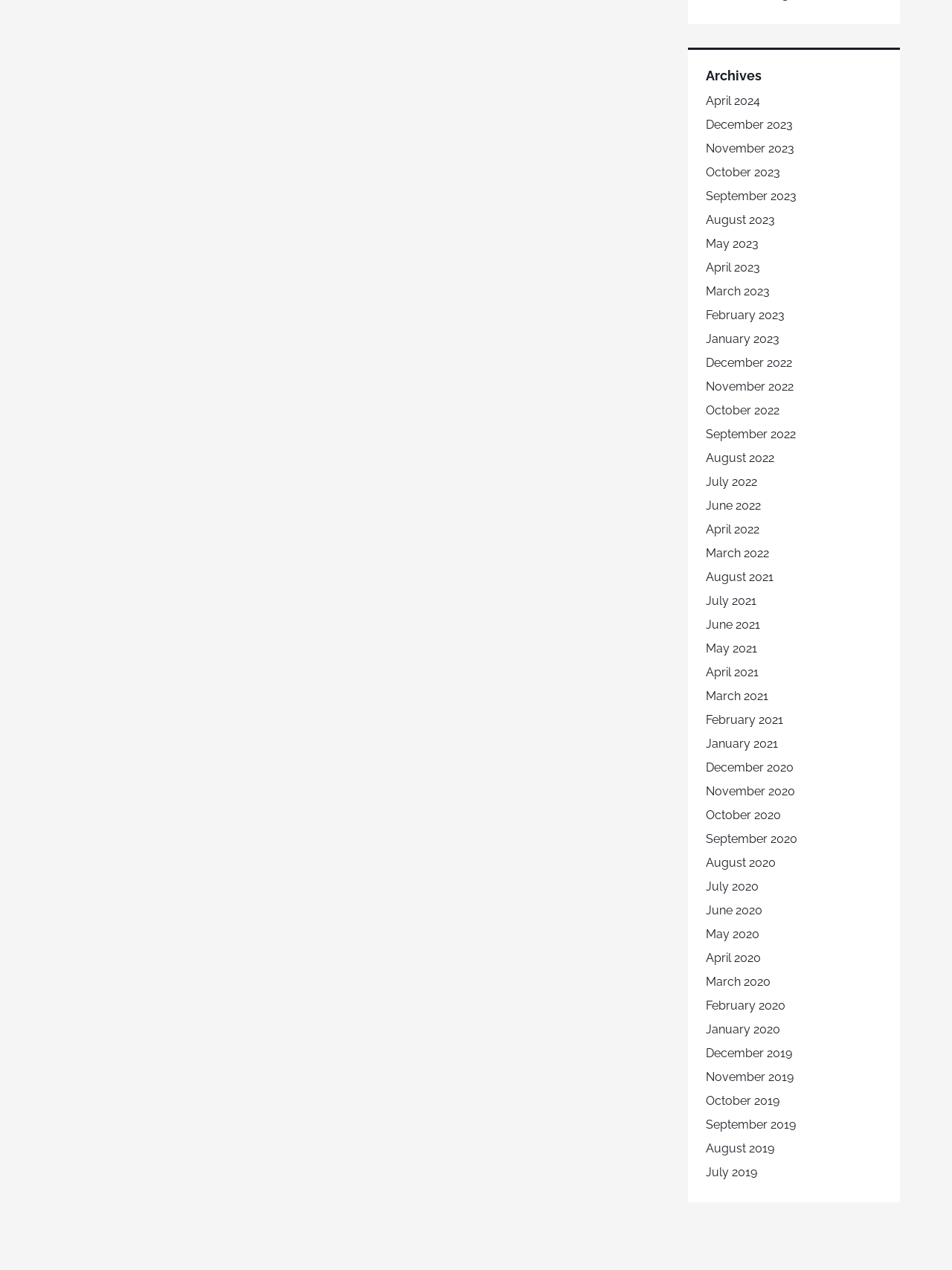Locate the bounding box coordinates of the element to click to perform the following action: 'View archives for April 2024'. The coordinates should be given as four float values between 0 and 1, in the form of [left, top, right, bottom].

[0.741, 0.074, 0.798, 0.085]